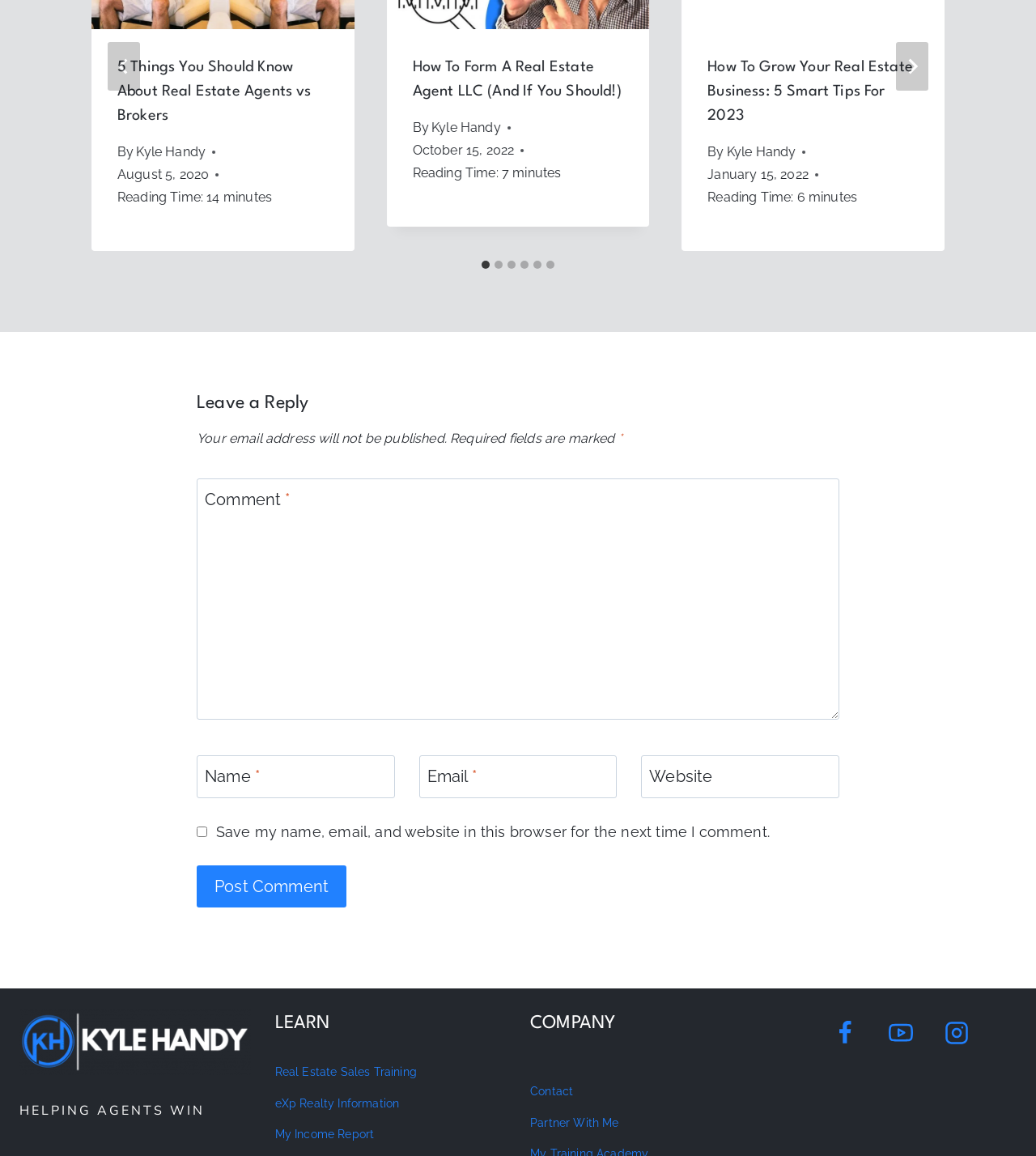Find the bounding box coordinates of the element's region that should be clicked in order to follow the given instruction: "Leave a comment". The coordinates should consist of four float numbers between 0 and 1, i.e., [left, top, right, bottom].

[0.19, 0.414, 0.81, 0.622]